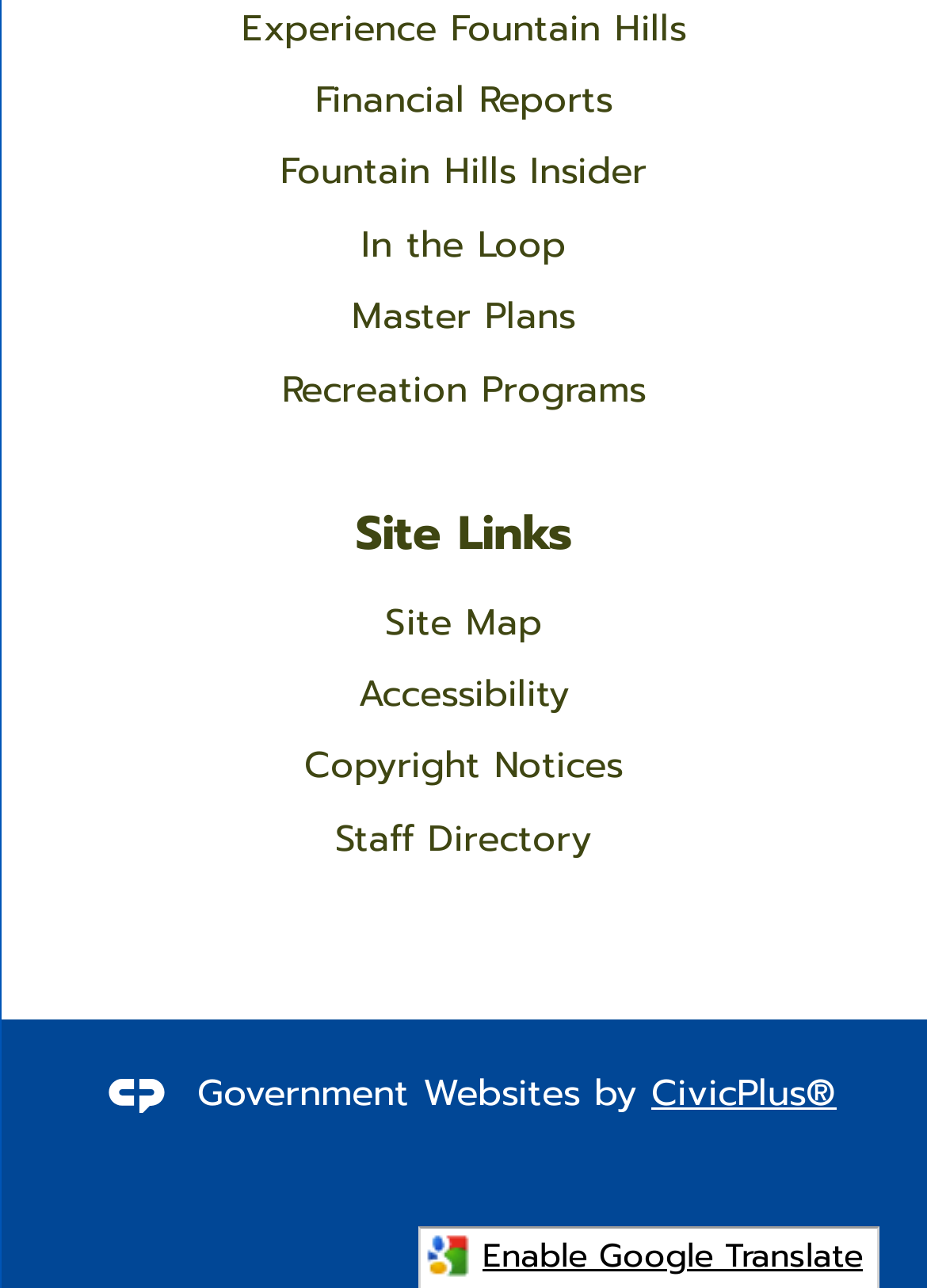Show the bounding box coordinates of the region that should be clicked to follow the instruction: "Translate the page."

[0.459, 0.957, 0.521, 0.992]